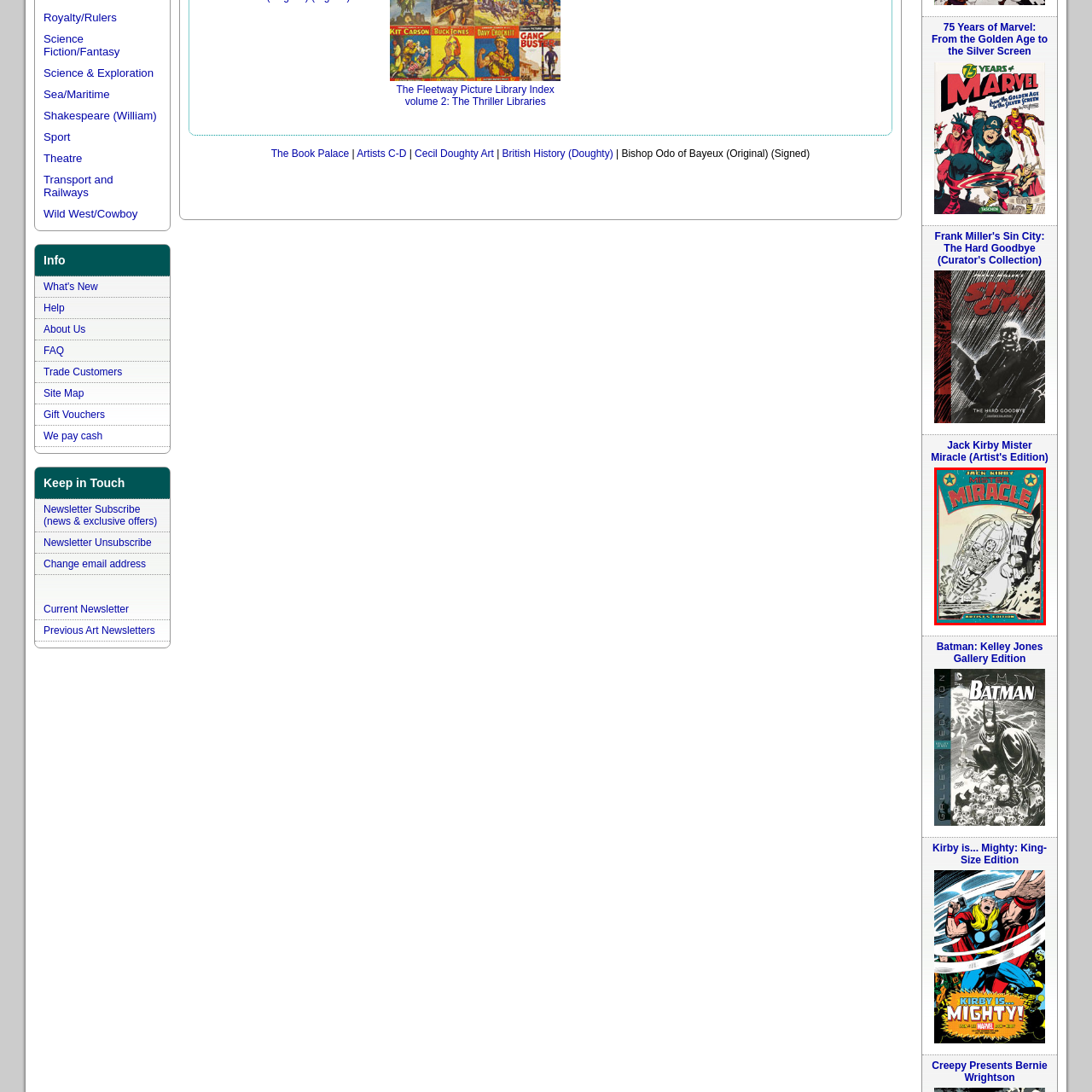What is Mister Miracle known for?
Study the image framed by the red bounding box and answer the question in detail, relying on the visual clues provided.

According to the caption, Mister Miracle is 'known for his escape artistry', implying that he has exceptional skills in escaping from confinement or difficult situations, which is a key aspect of his character.